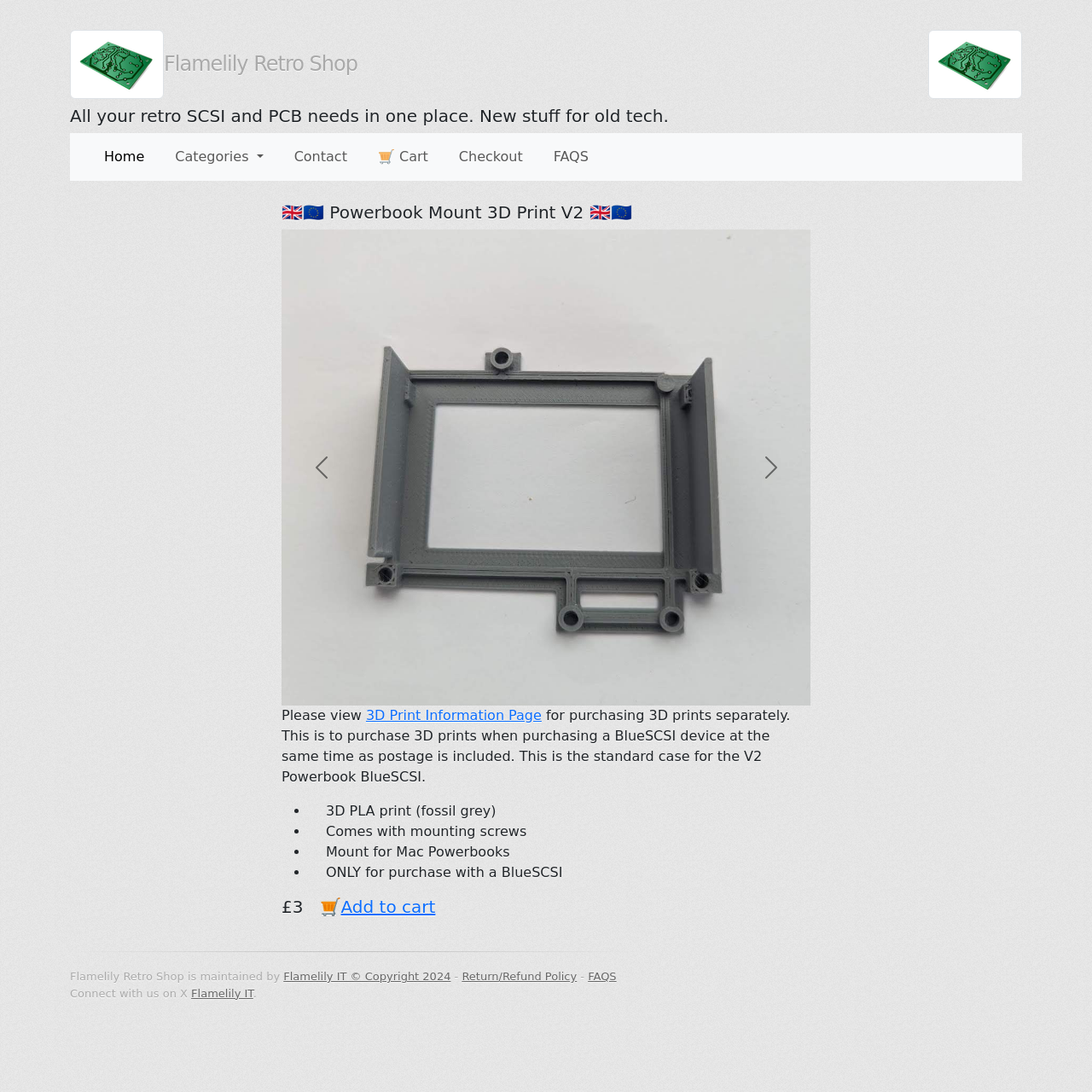Please determine the bounding box coordinates of the element's region to click in order to carry out the following instruction: "Click on Contact". The coordinates should be four float numbers between 0 and 1, i.e., [left, top, right, bottom].

None